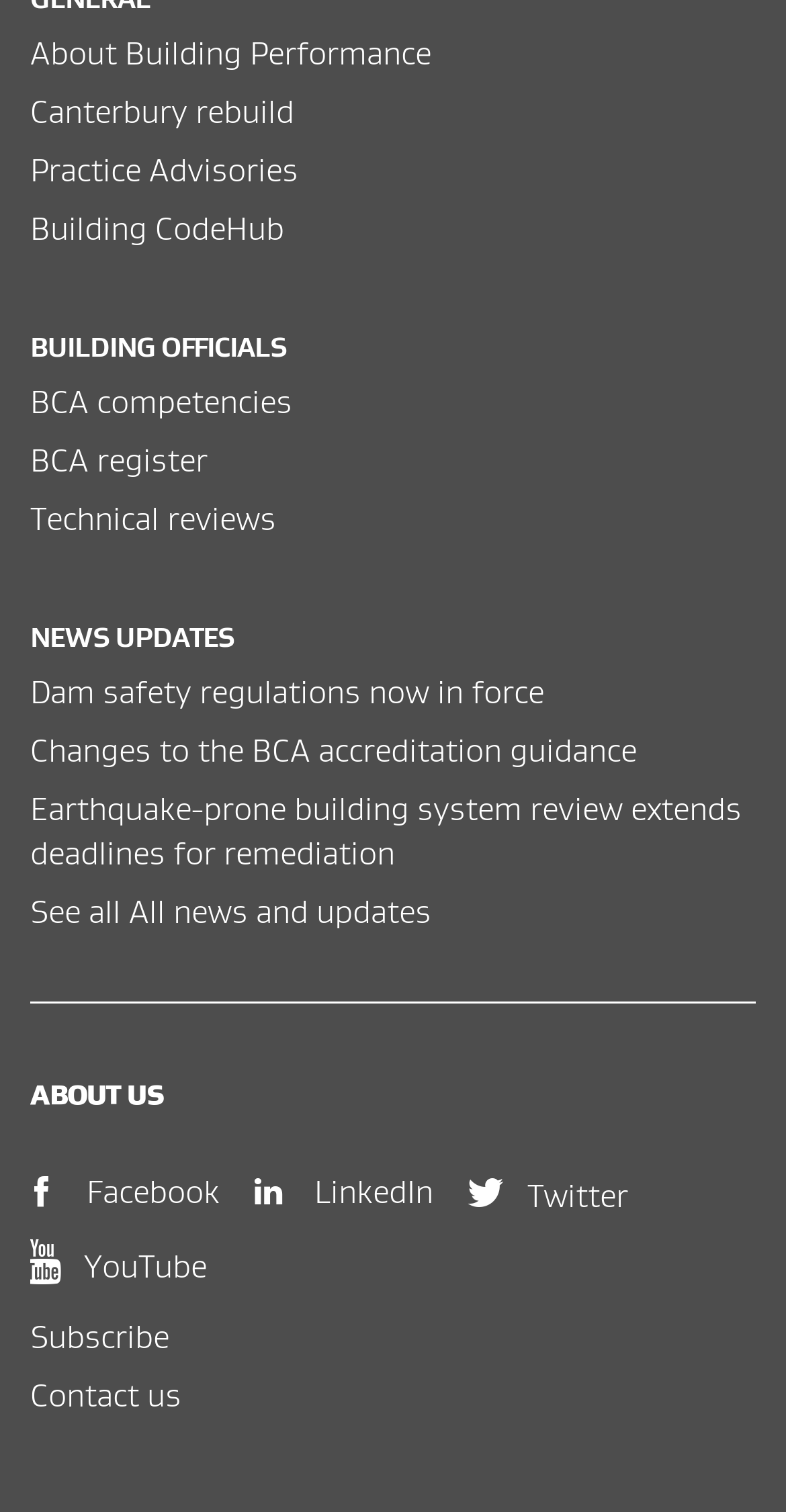Given the element description "About Building Performance" in the screenshot, predict the bounding box coordinates of that UI element.

[0.038, 0.02, 0.962, 0.049]